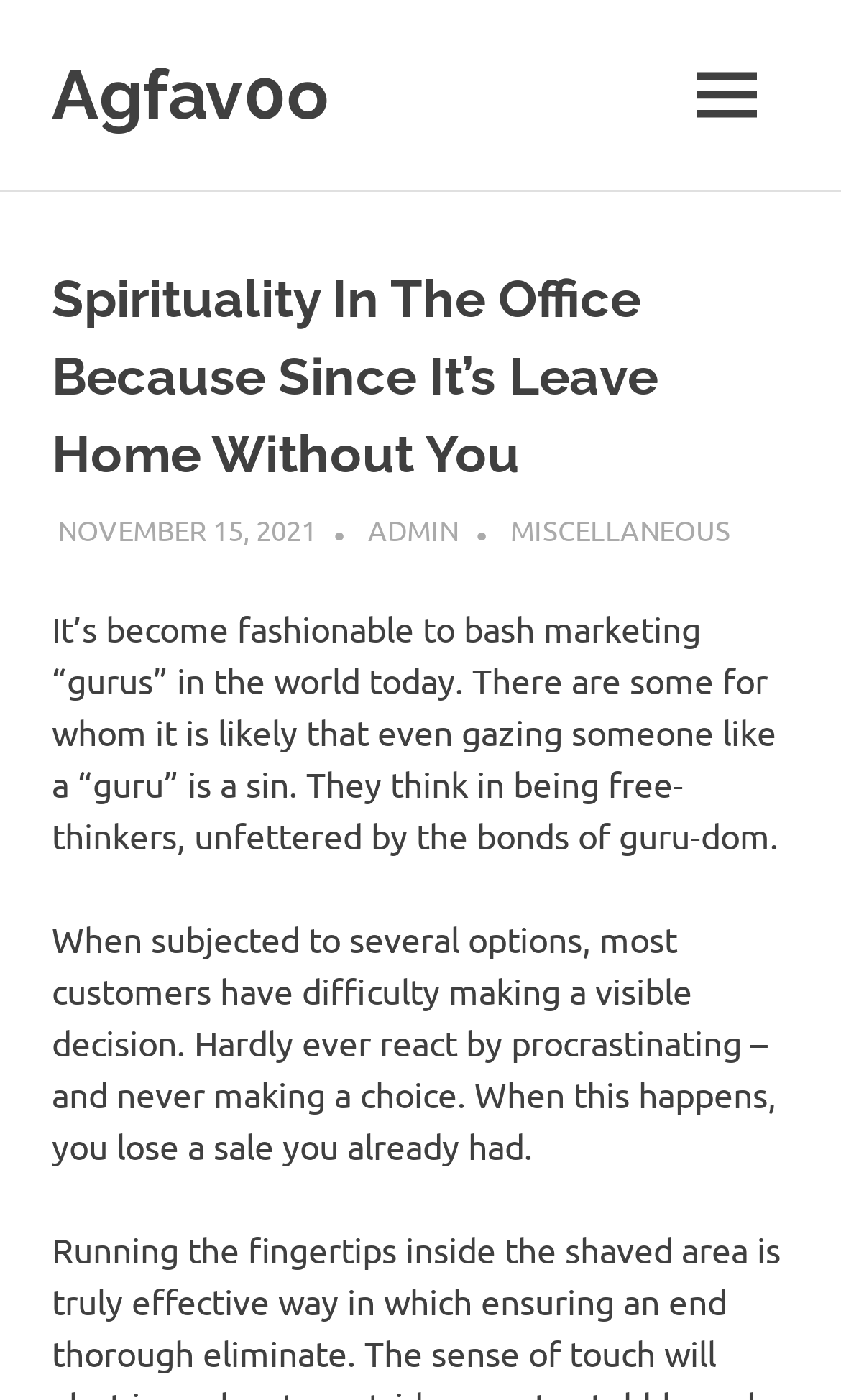With reference to the screenshot, provide a detailed response to the question below:
What is the tone of the article?

The tone of the article can be inferred by reading the static text in the article. The text mentions 'bashing marketing gurus' and 'being free-thinkers', which suggests that the tone of the article is critical.